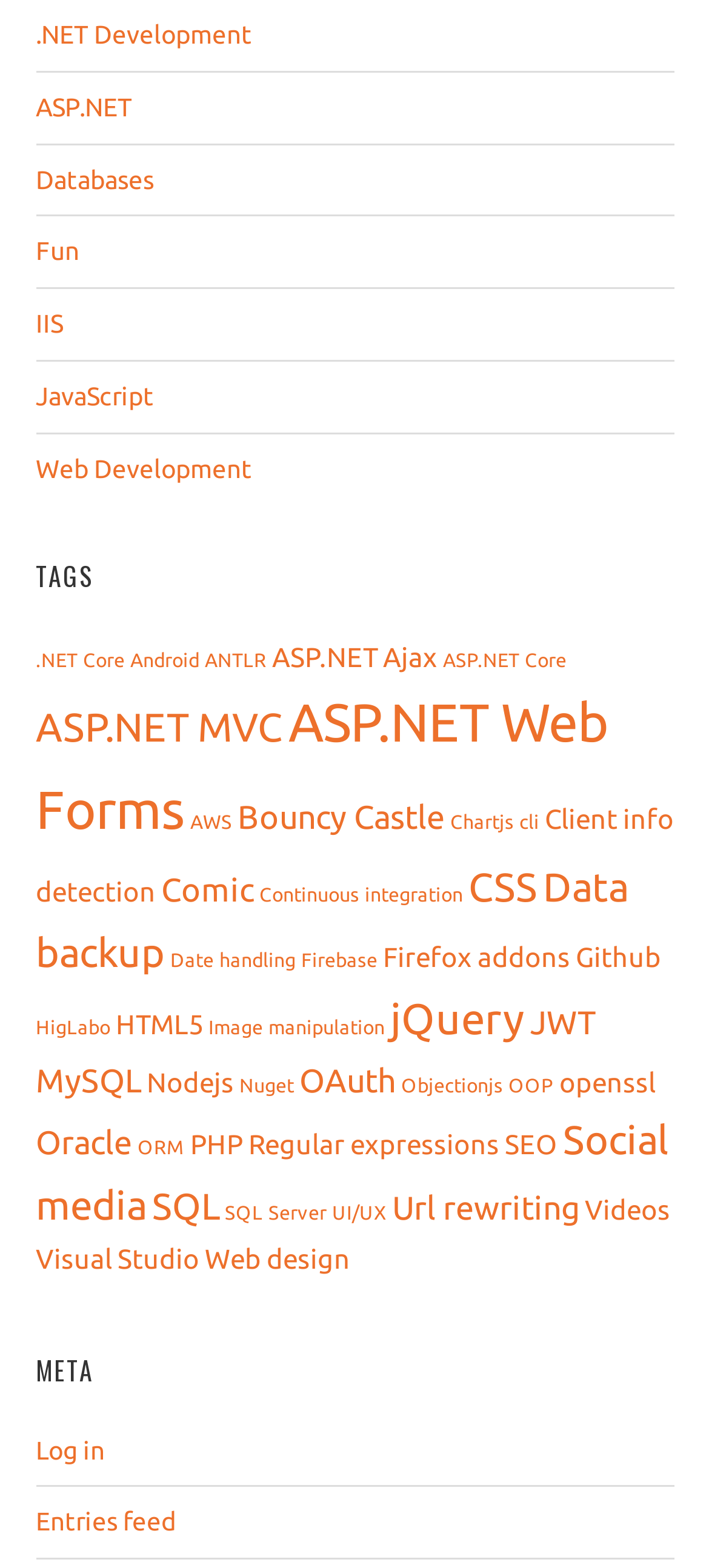Bounding box coordinates are given in the format (top-left x, top-left y, bottom-right x, bottom-right y). All values should be floating point numbers between 0 and 1. Provide the bounding box coordinate for the UI element described as: Chartjs

[0.635, 0.517, 0.724, 0.531]